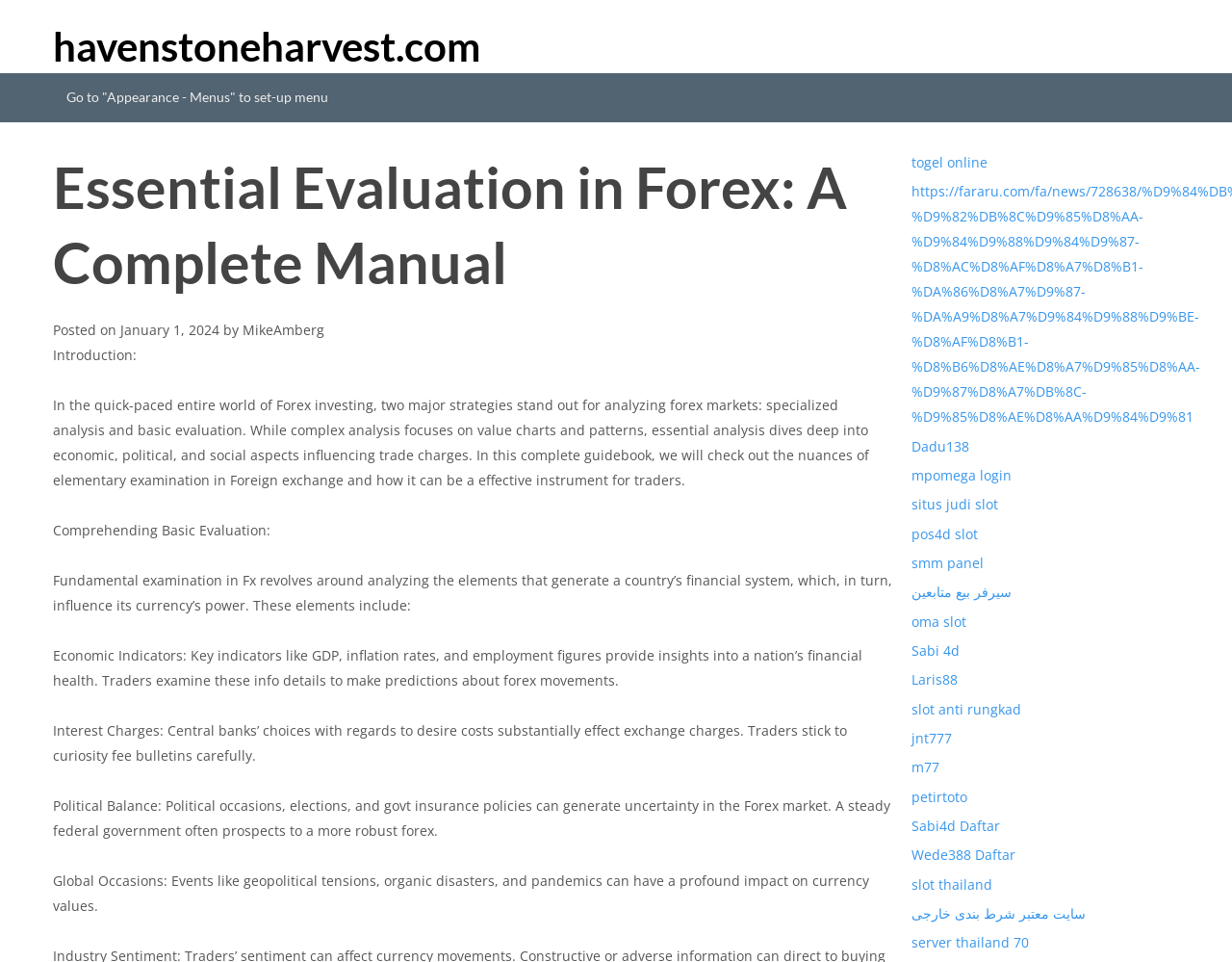Please determine the bounding box coordinates for the element that should be clicked to follow these instructions: "Read the article posted on January 1, 2024".

[0.098, 0.334, 0.178, 0.353]